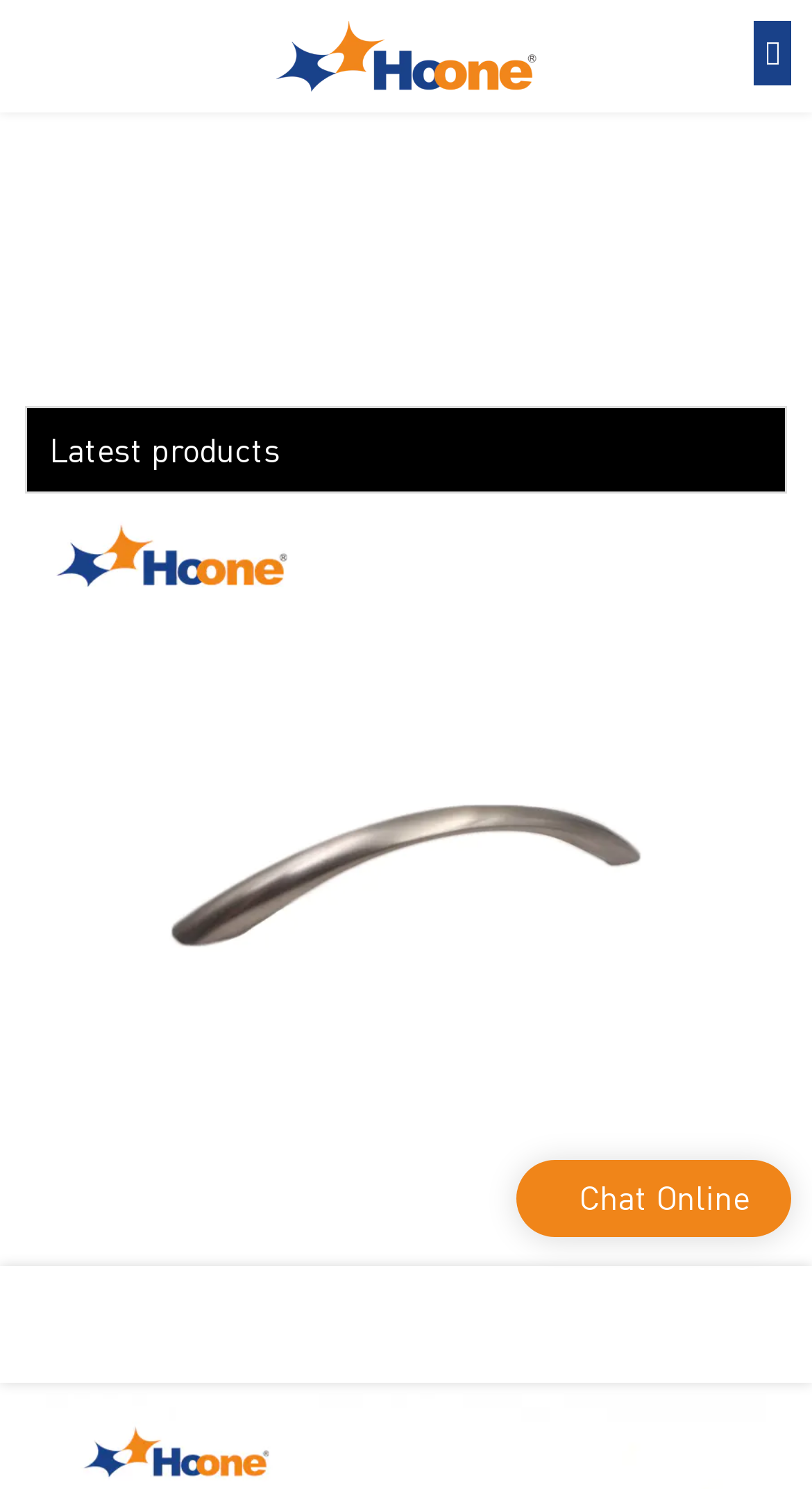What is the position of the 'Chat Online' button?
Use the screenshot to answer the question with a single word or phrase.

Bottom right